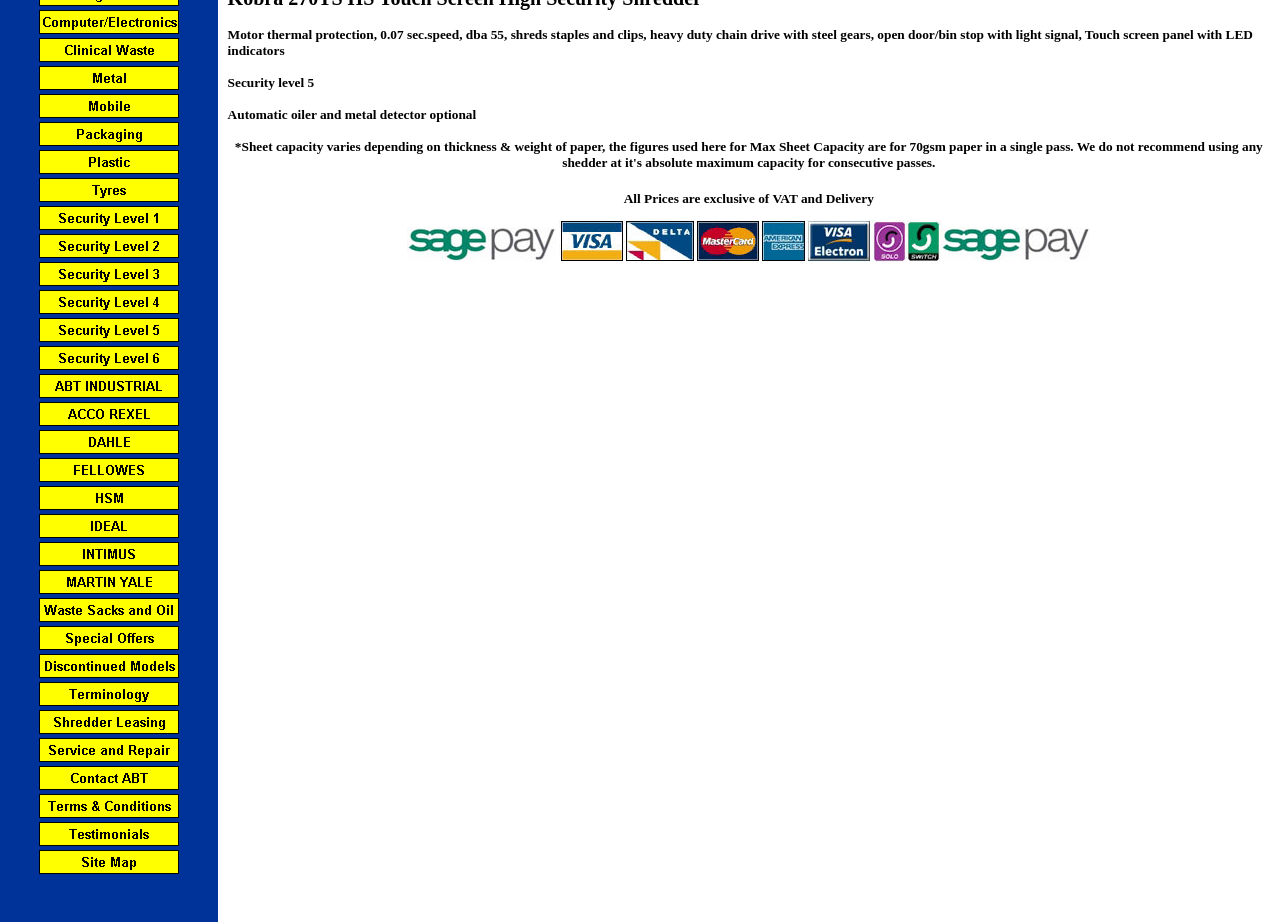Using the element description: "alt="Fellowes Paper Shredder"", determine the bounding box coordinates. The coordinates should be in the format [left, top, right, bottom], with values between 0 and 1.

[0.03, 0.512, 0.14, 0.529]